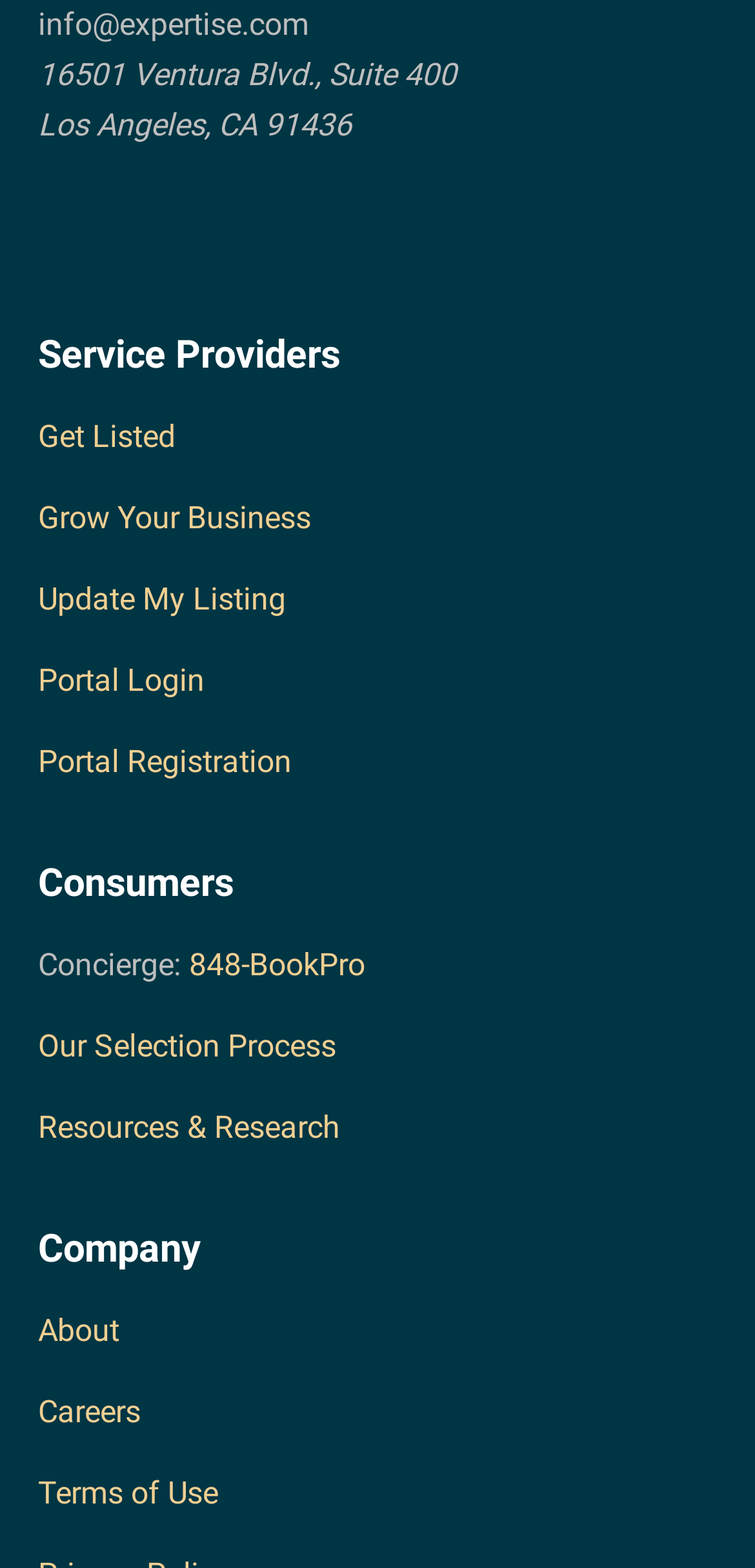Analyze the image and deliver a detailed answer to the question: How many headings are there on the webpage?

I counted the number of headings by looking at the elements with the type 'heading', which are 'Service Providers', 'Consumers', and 'Company'.